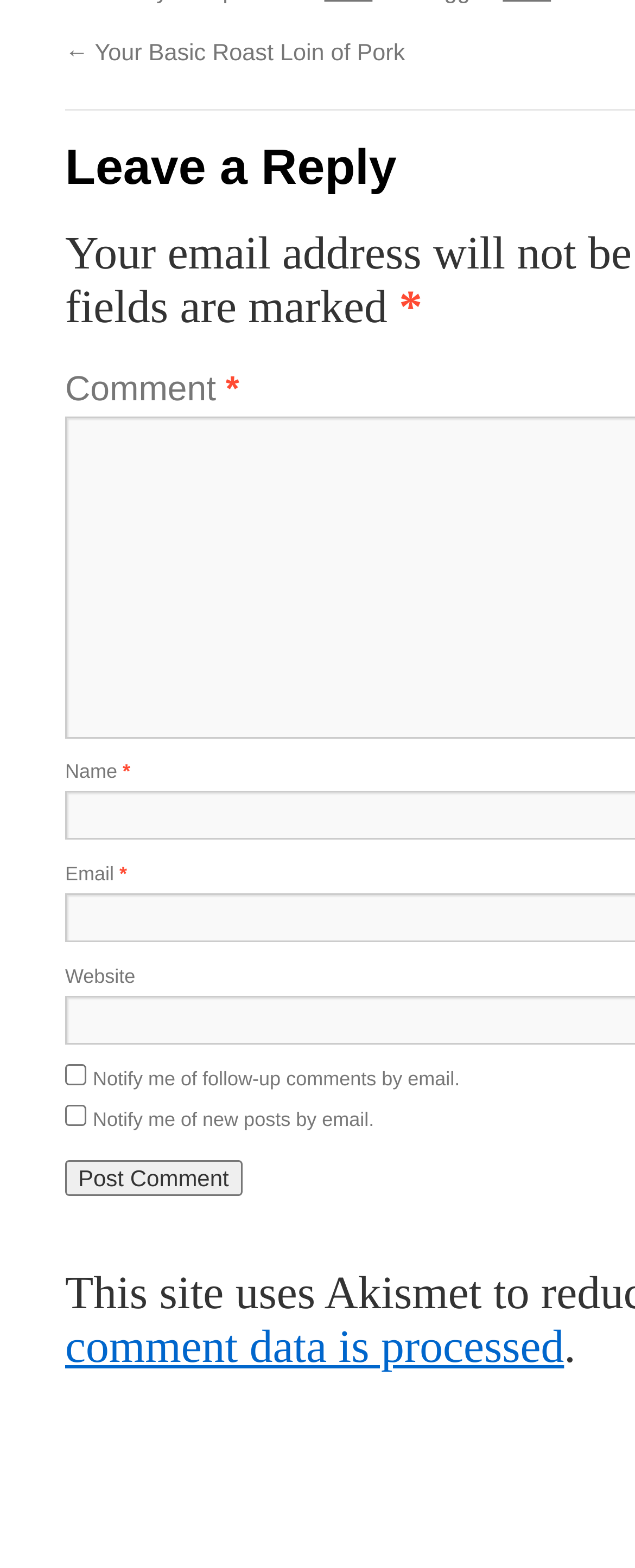How many checkboxes are there on the webpage?
Refer to the image and provide a one-word or short phrase answer.

2